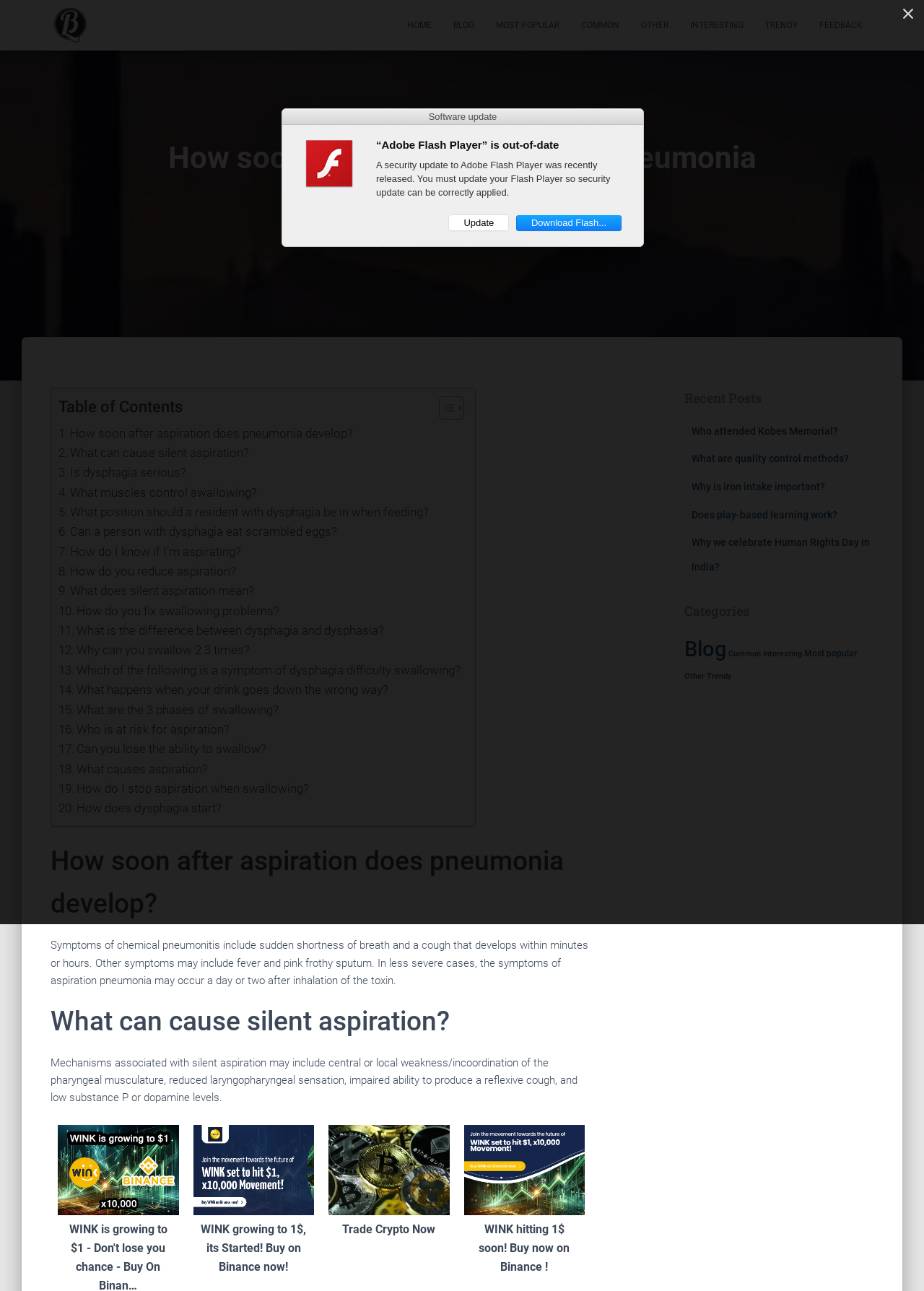Identify the bounding box coordinates for the UI element described as: "How does dysphagia start?".

[0.063, 0.619, 0.24, 0.634]